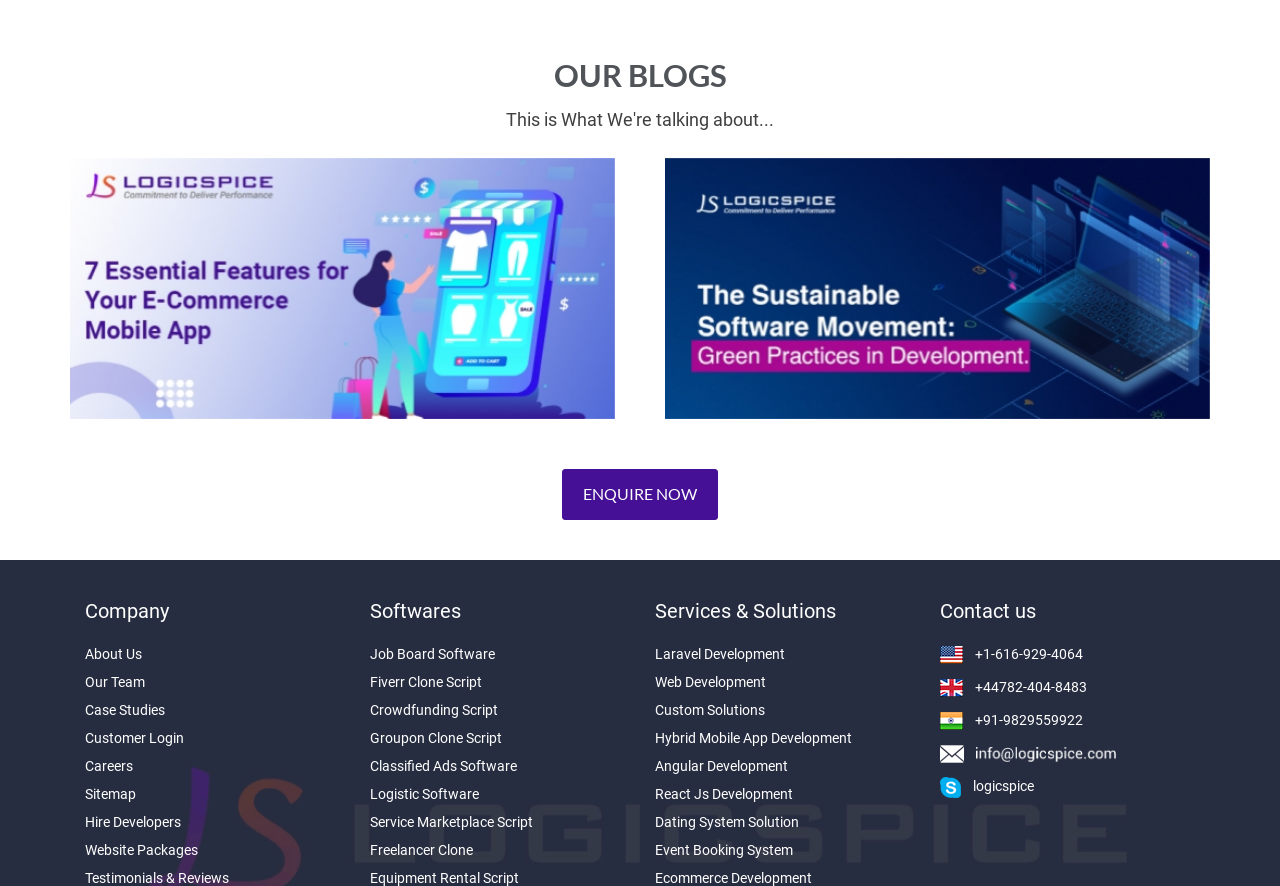Please determine the bounding box coordinates for the UI element described here. Use the format (top-left x, top-left y, bottom-right x, bottom-right y) with values bounded between 0 and 1: Dating System Solution

[0.512, 0.915, 0.624, 0.941]